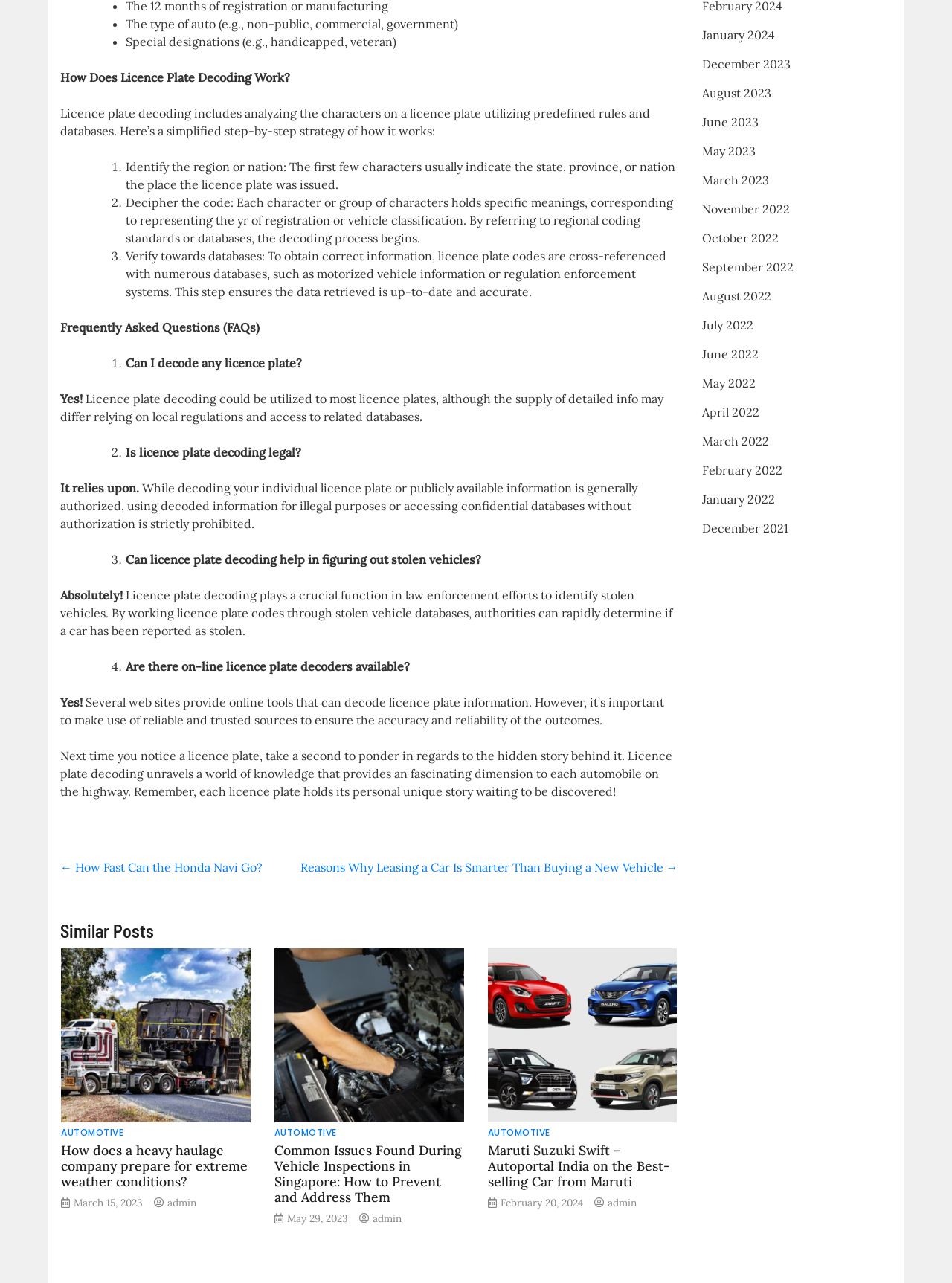Using details from the image, please answer the following question comprehensively:
Is licence plate decoding legal?

While decoding your individual licence plate or publicly available information is generally authorized, using decoded information for illegal purposes or accessing confidential databases without authorization is strictly prohibited.